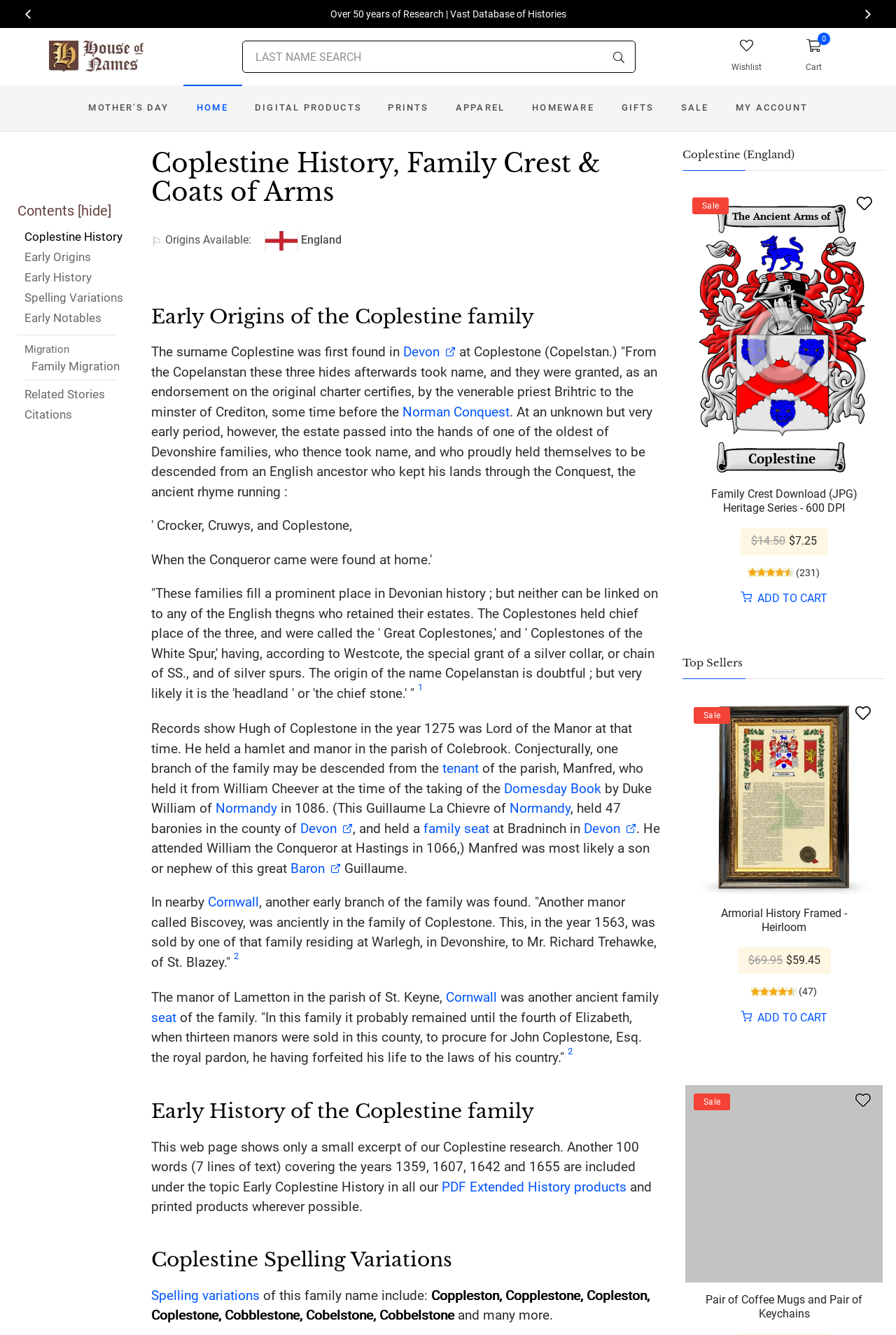Find and generate the main title of the webpage.

Coplestine History, Family Crest & Coats of Arms